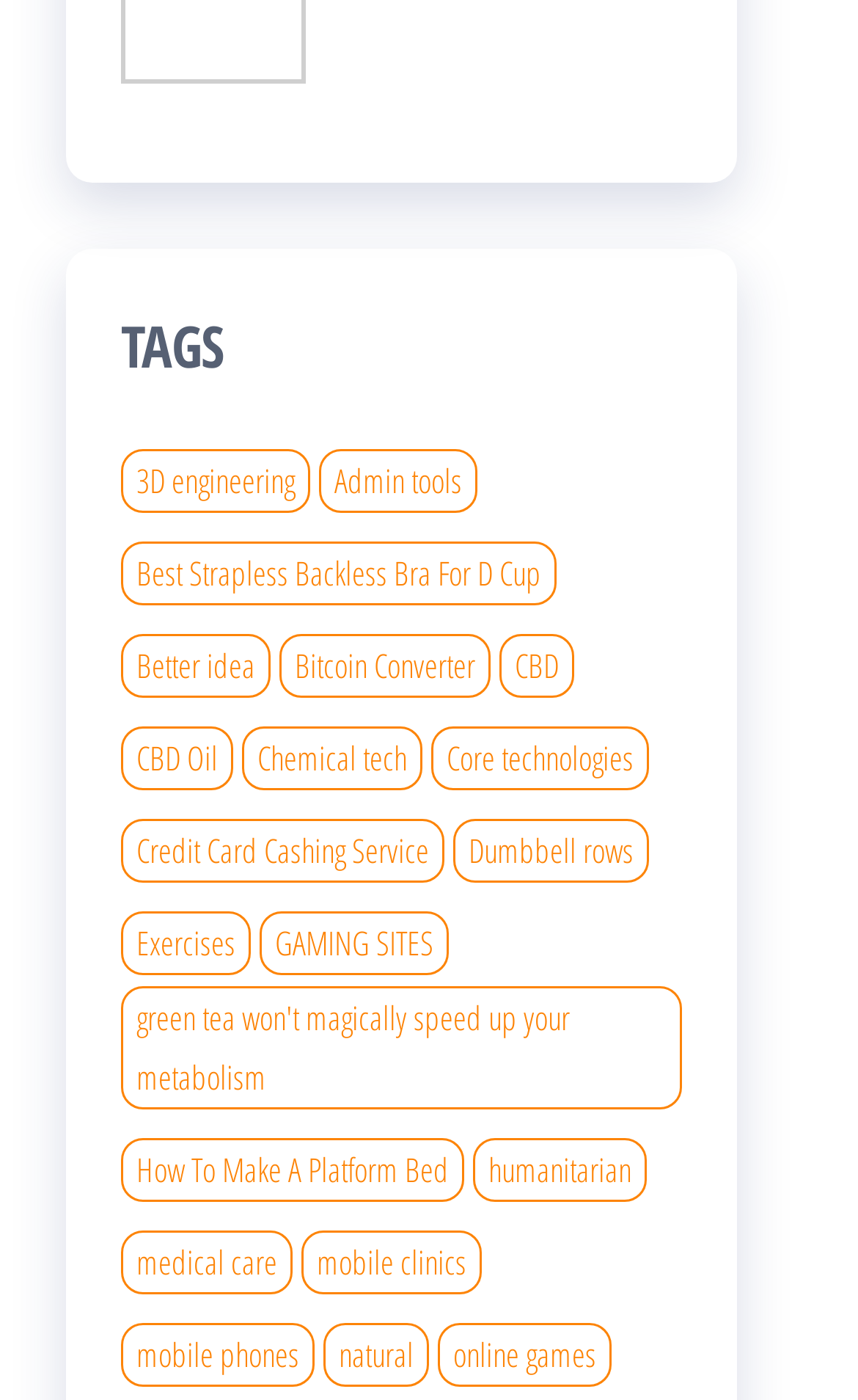Determine the bounding box coordinates for the area that needs to be clicked to fulfill this task: "View Best Strapless Backless Bra For D Cup". The coordinates must be given as four float numbers between 0 and 1, i.e., [left, top, right, bottom].

[0.141, 0.386, 0.649, 0.432]